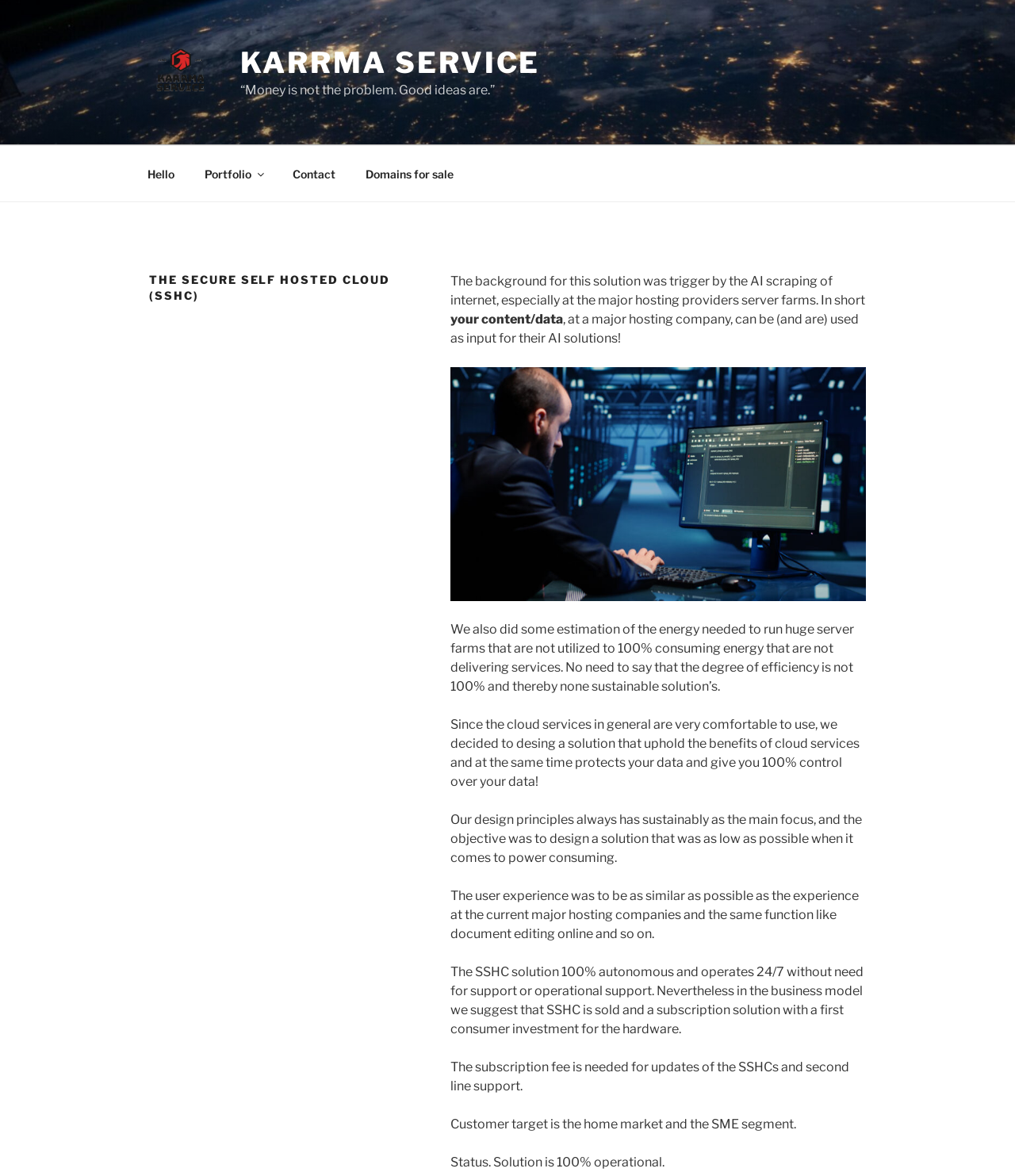Offer a detailed explanation of the webpage layout and contents.

The webpage is about the Secure Self Hosted Cloud (SSHC) solution provided by Karrma Service. At the top, there is a link to the homepage and a navigation menu with four links: "Hello", "Portfolio", "Contact", and "Domains for sale". Below the navigation menu, there is a header section with a heading that reads "THE SECURE SELF HOSTED CLOUD (SSHC)".

The main content of the webpage is divided into several sections. The first section explains the background of the solution, triggered by AI scraping of internet data, especially at major hosting providers' server farms. This section consists of three paragraphs of text, with the first paragraph describing the problem, and the second and third paragraphs explaining the solution.

Below this section, there is an image, followed by several paragraphs of text that describe the design principles and objectives of the SSHC solution. The text explains that the solution aims to provide a sustainable, low-power-consuming, and autonomous solution that gives users 100% control over their data. The user experience is designed to be similar to that of major hosting companies, with features like online document editing.

The final sections of the webpage describe the business model, target customers, and the current status of the solution. The business model involves selling the SSHC solution with a subscription fee for updates and support. The target customers are the home market and small to medium-sized enterprises (SMEs). The solution is currently 100% operational.